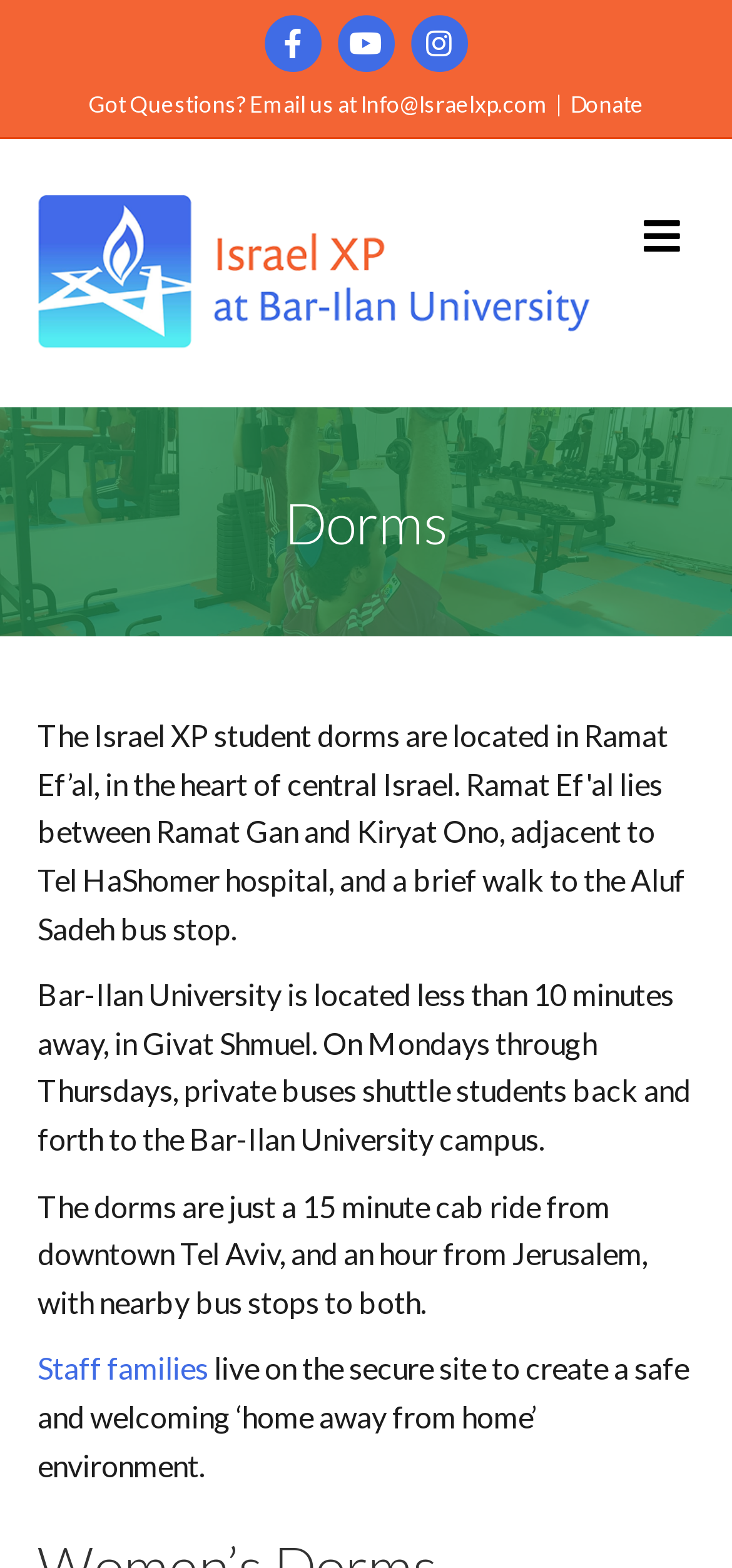Please give a concise answer to this question using a single word or phrase: 
How do students commute to Bar-Ilan University?

Private buses